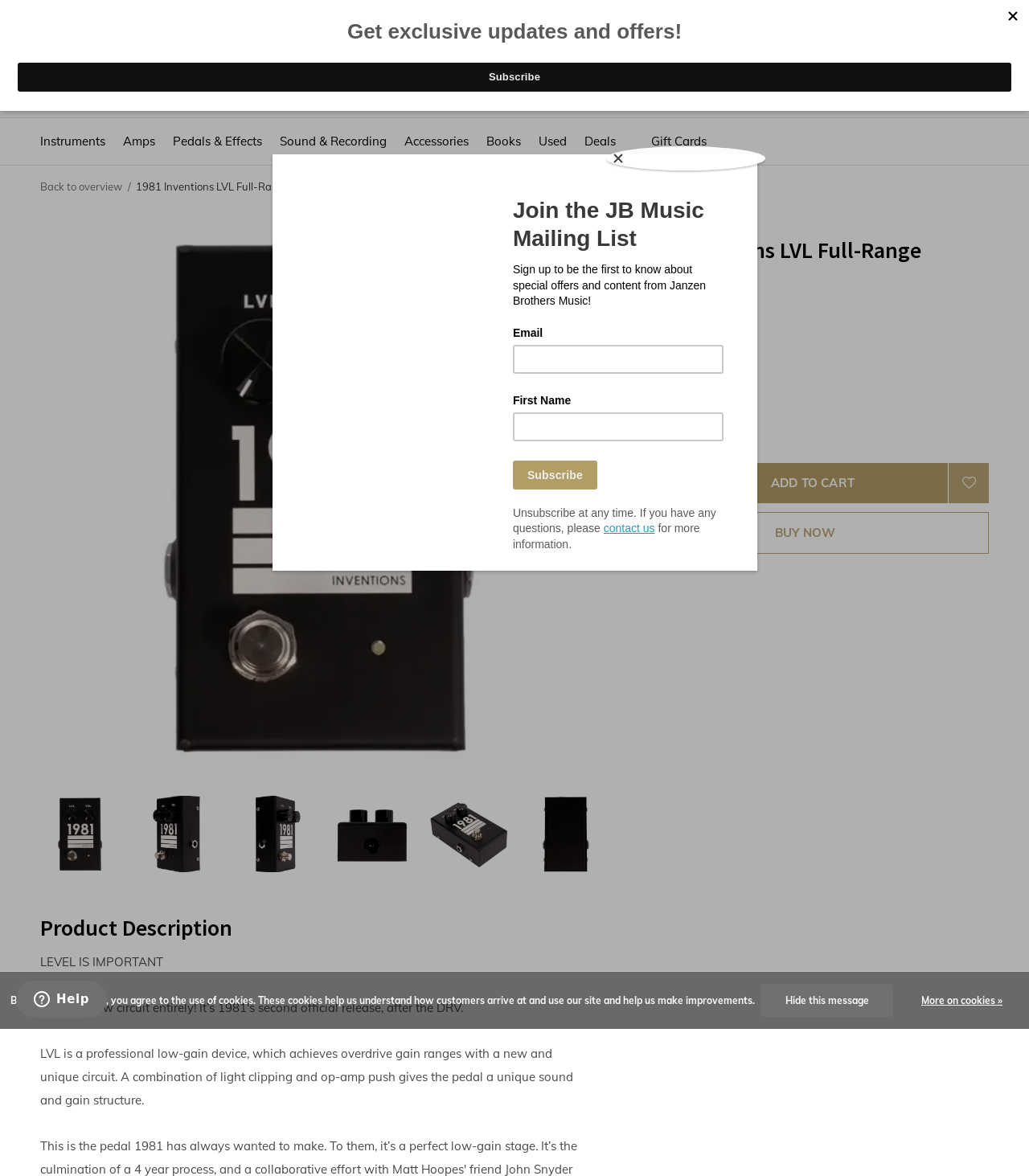Using the webpage screenshot and the element description Instruments, determine the bounding box coordinates. Specify the coordinates in the format (top-left x, top-left y, bottom-right x, bottom-right y) with values ranging from 0 to 1.

[0.039, 0.111, 0.102, 0.129]